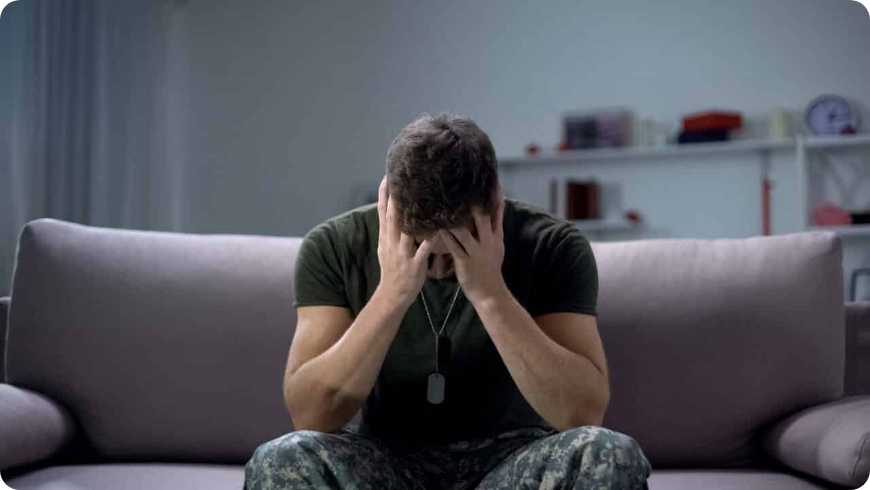What is the color palette of the living room?
Provide a concise answer using a single word or phrase based on the image.

Neutral